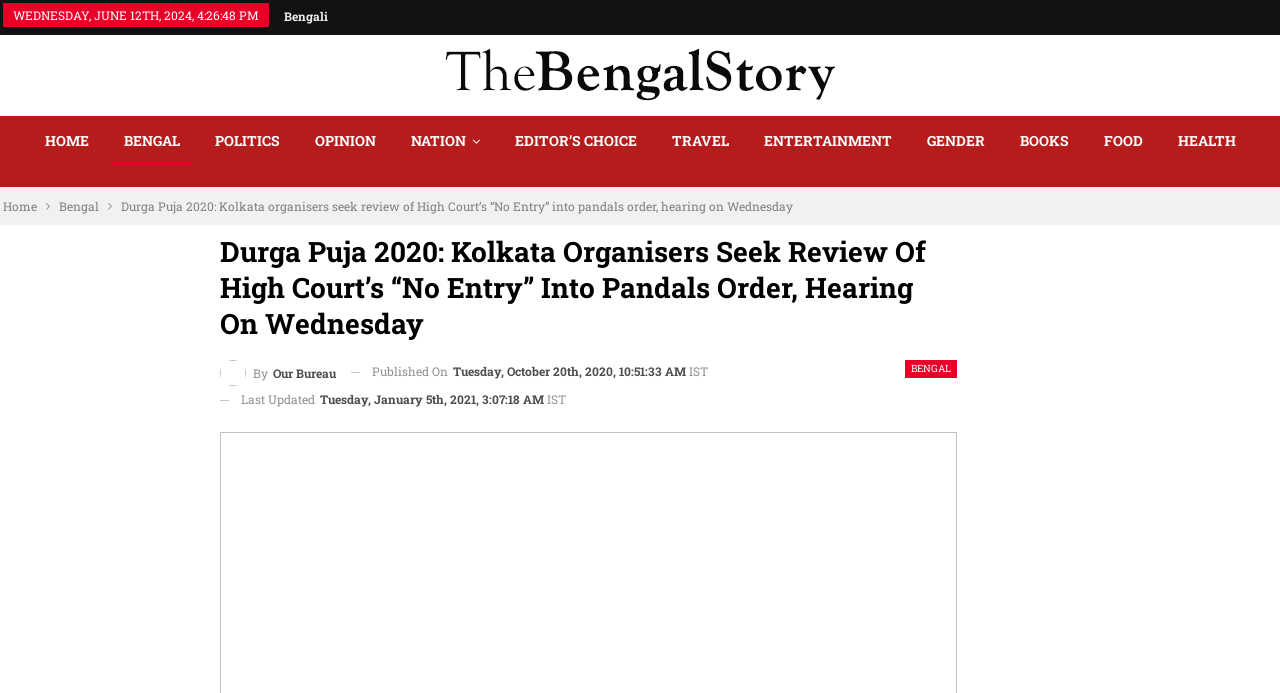Given the content of the image, can you provide a detailed answer to the question?
Is the article categorized under 'Entertainment'?

I found the categories of the article by looking at the top navigation menu, which lists various categories such as 'Home', 'Bengal', 'Politics', etc. The article is not categorized under 'Entertainment', but rather under 'Bengal'.